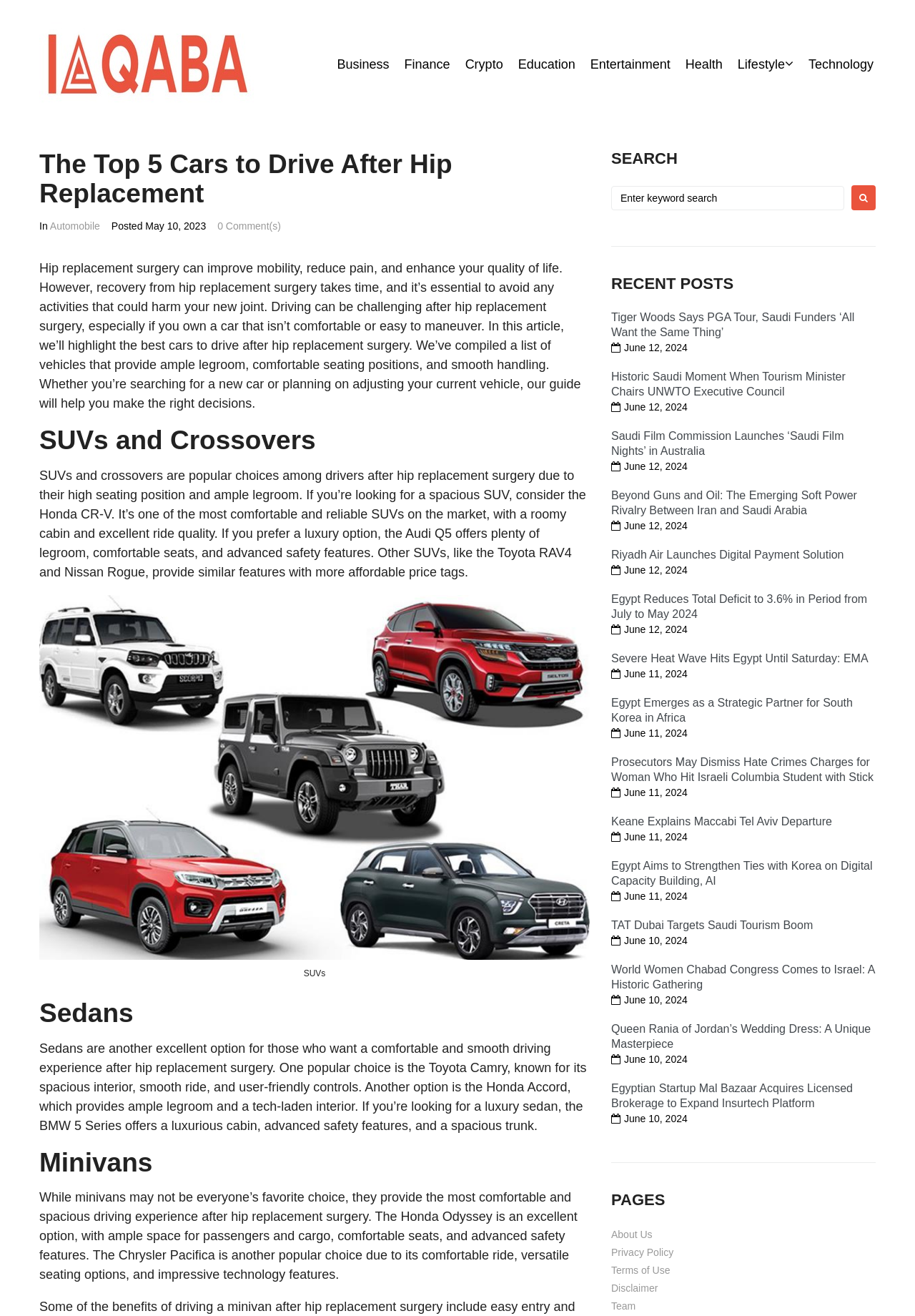What type of surgery is discussed in the article?
Using the image, respond with a single word or phrase.

Hip replacement